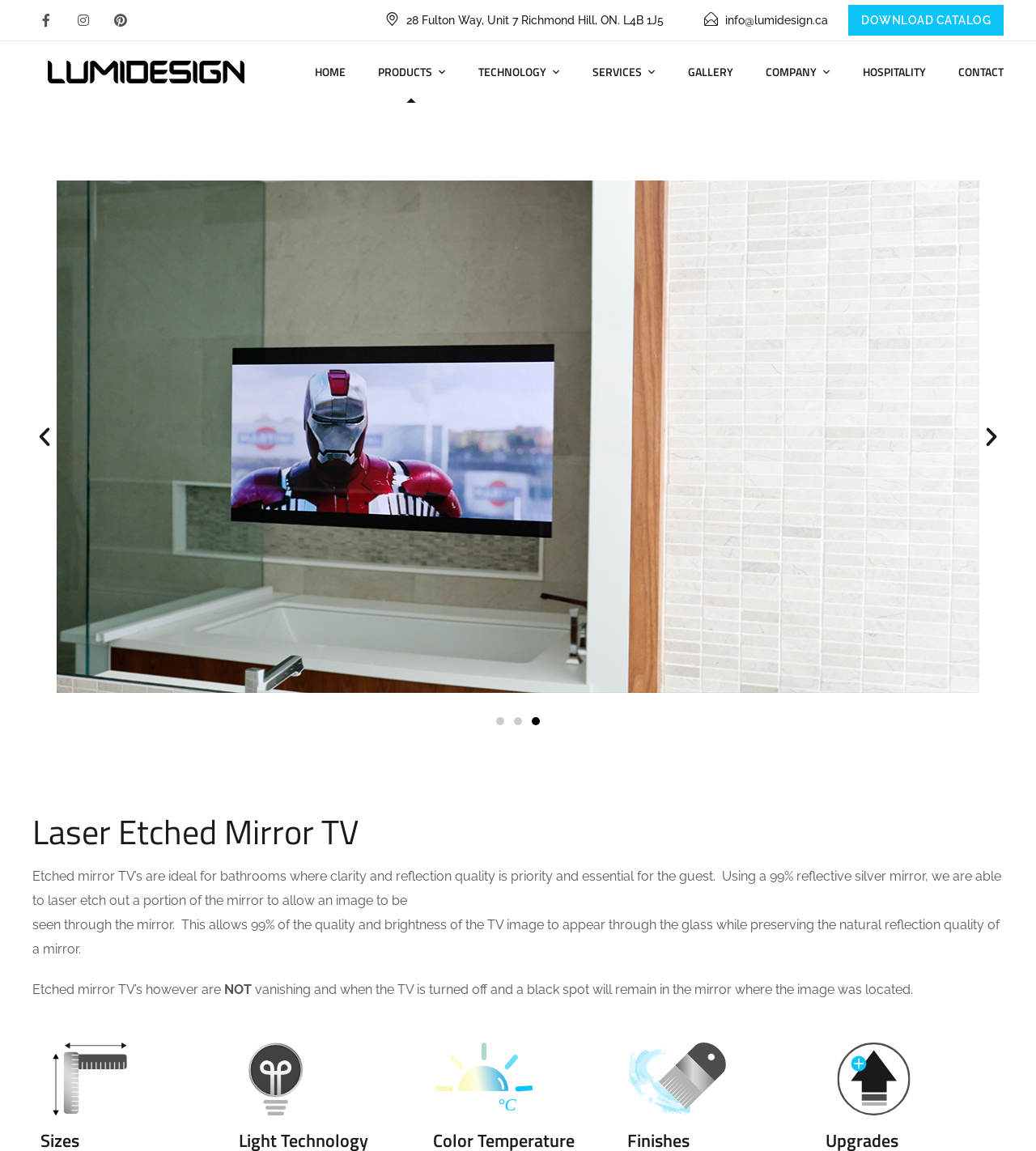Give the bounding box coordinates for this UI element: "info@lumidesign.ca". The coordinates should be four float numbers between 0 and 1, arranged as [left, top, right, bottom].

[0.679, 0.0, 0.799, 0.035]